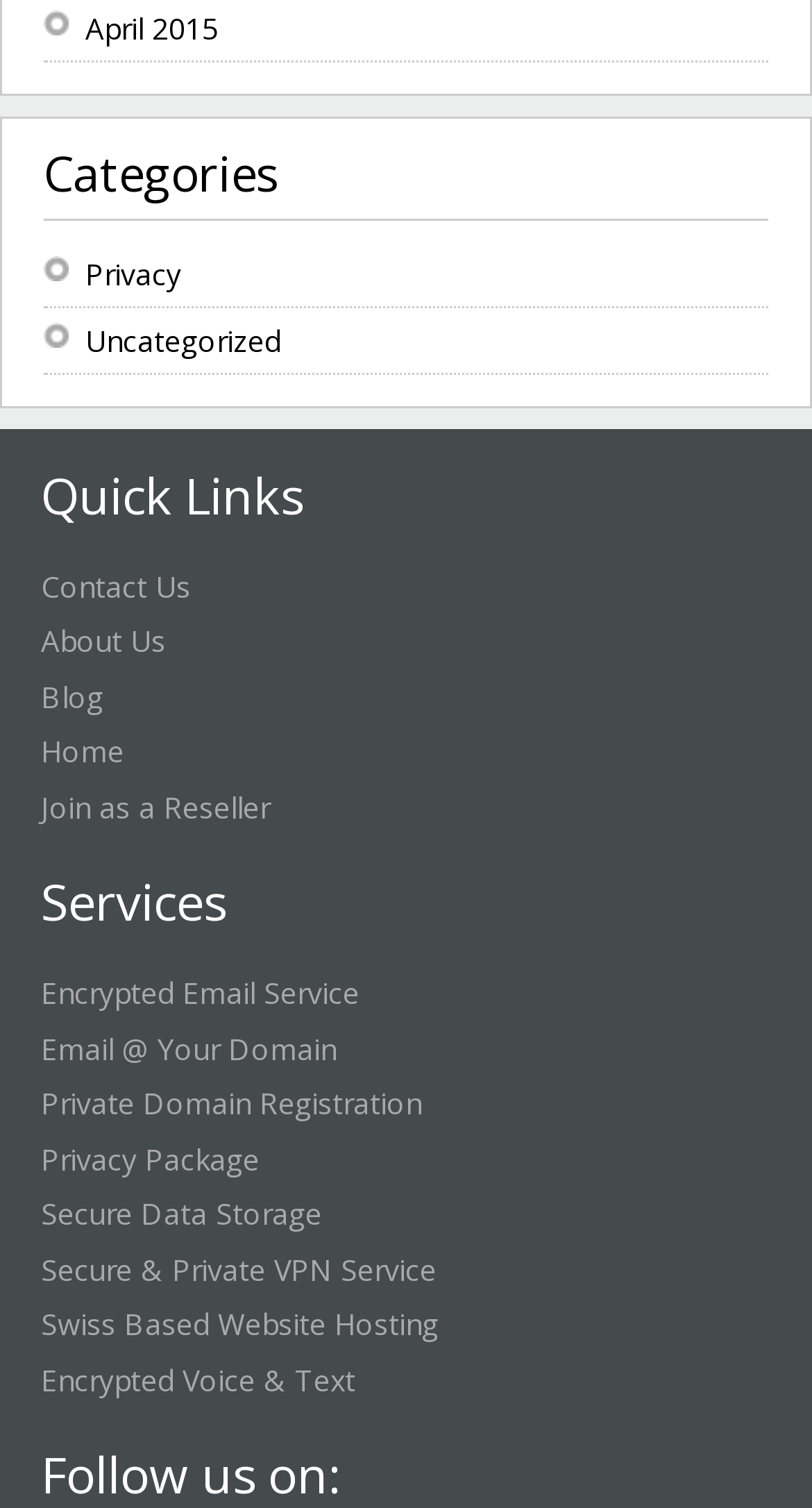Provide the bounding box coordinates of the HTML element this sentence describes: "Uncategorized". The bounding box coordinates consist of four float numbers between 0 and 1, i.e., [left, top, right, bottom].

[0.105, 0.212, 0.346, 0.238]